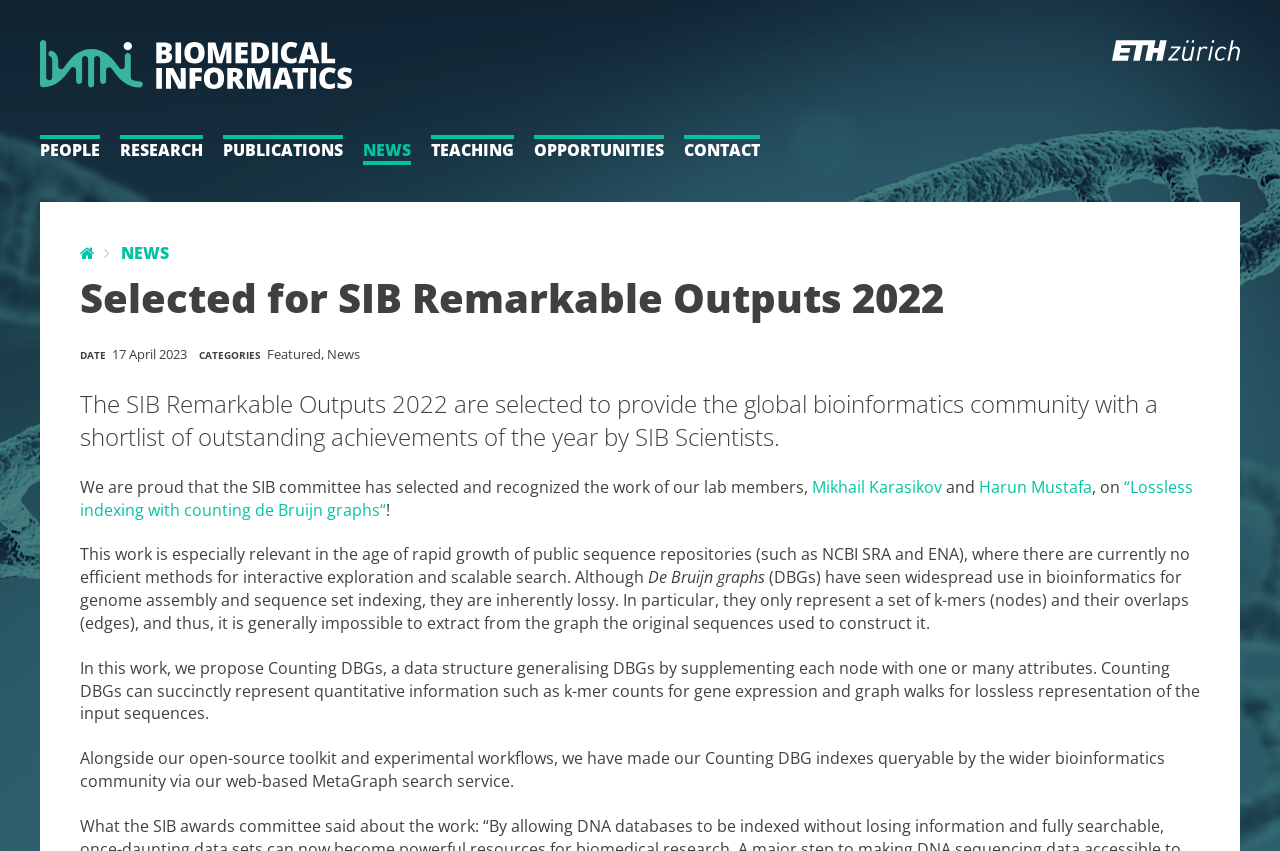Using the provided description parent_node: ETH Zürich, find the bounding box coordinates for the UI element. Provide the coordinates in (top-left x, top-left y, bottom-right x, bottom-right y) format, ensuring all values are between 0 and 1.

[0.031, 0.047, 0.275, 0.105]